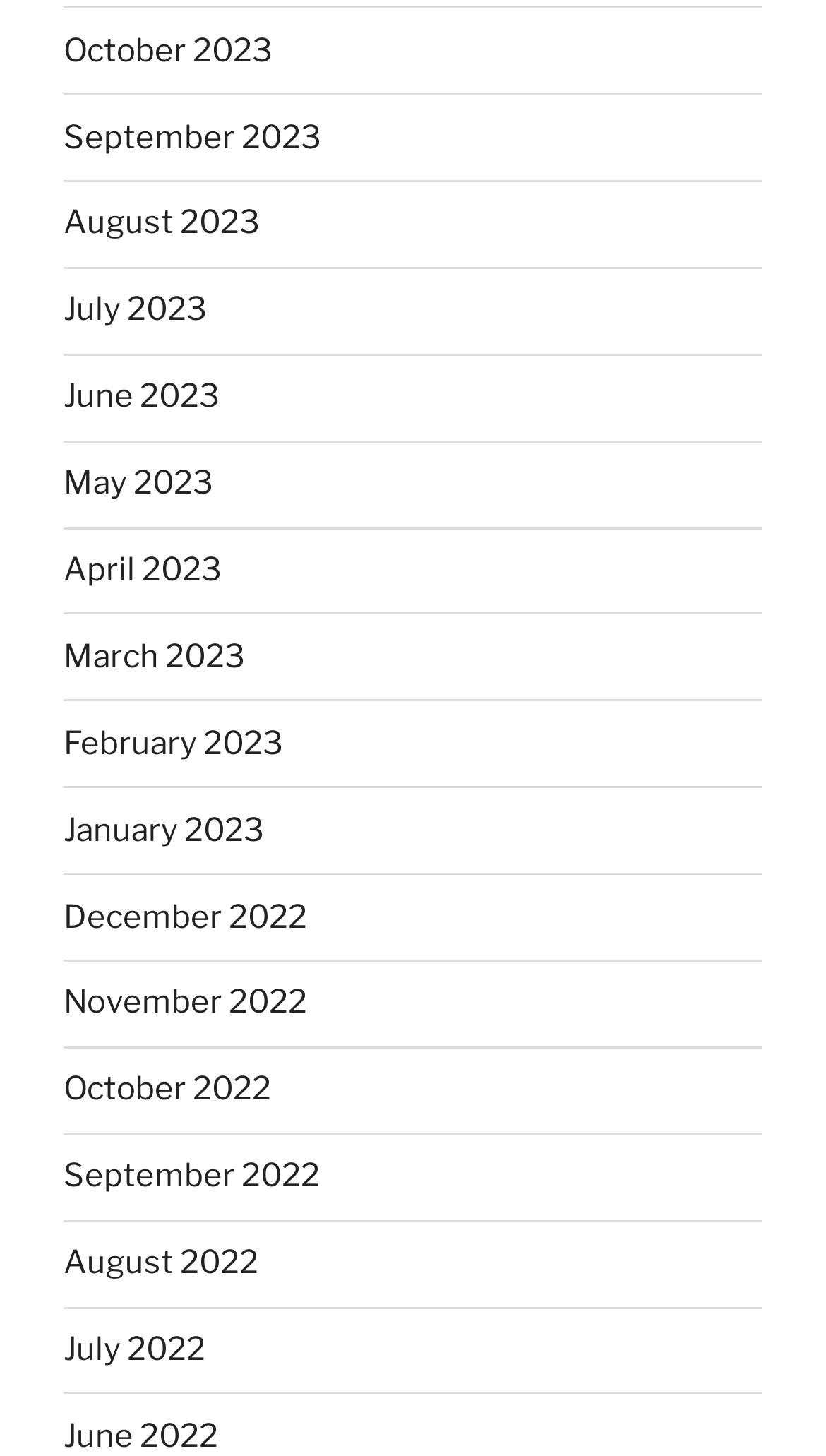Identify the bounding box coordinates of the clickable region necessary to fulfill the following instruction: "view October 2023". The bounding box coordinates should be four float numbers between 0 and 1, i.e., [left, top, right, bottom].

[0.077, 0.021, 0.331, 0.048]